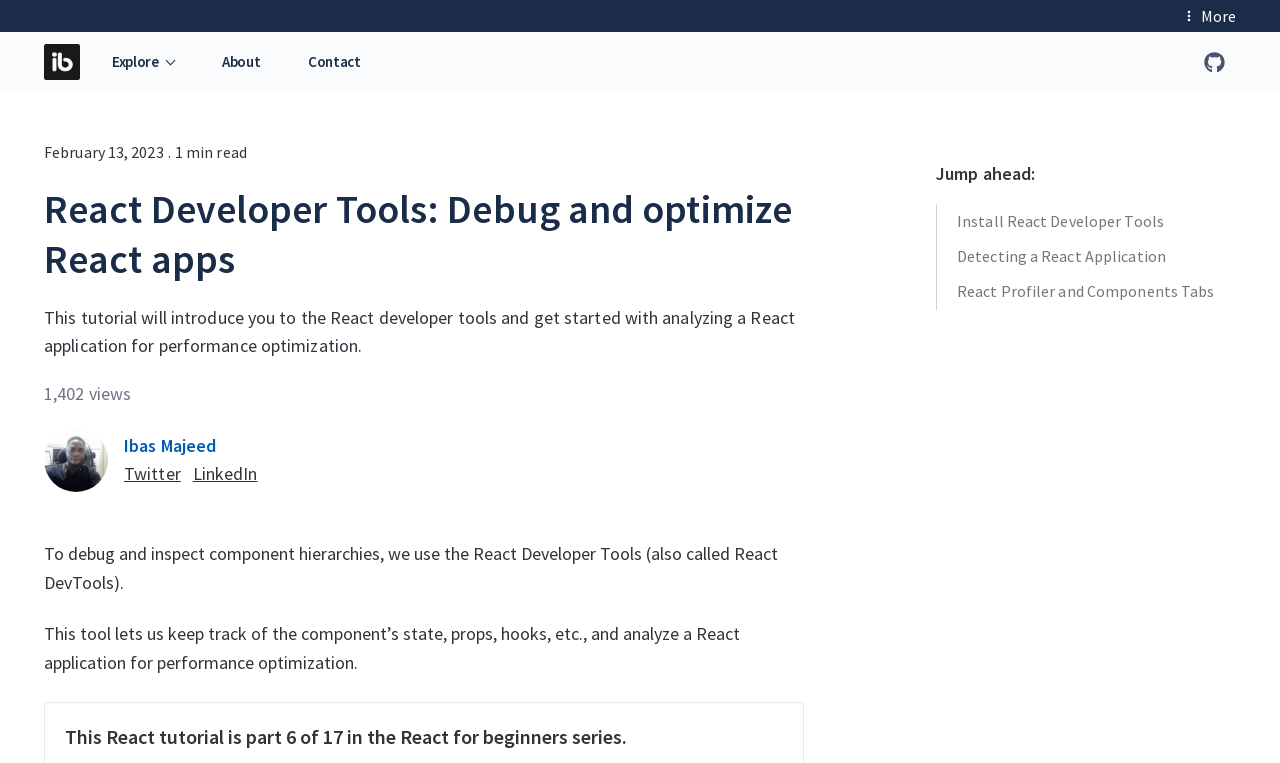Please determine the bounding box coordinates for the element that should be clicked to follow these instructions: "Jump to the React Profiler and Components Tabs section".

[0.748, 0.365, 0.966, 0.4]